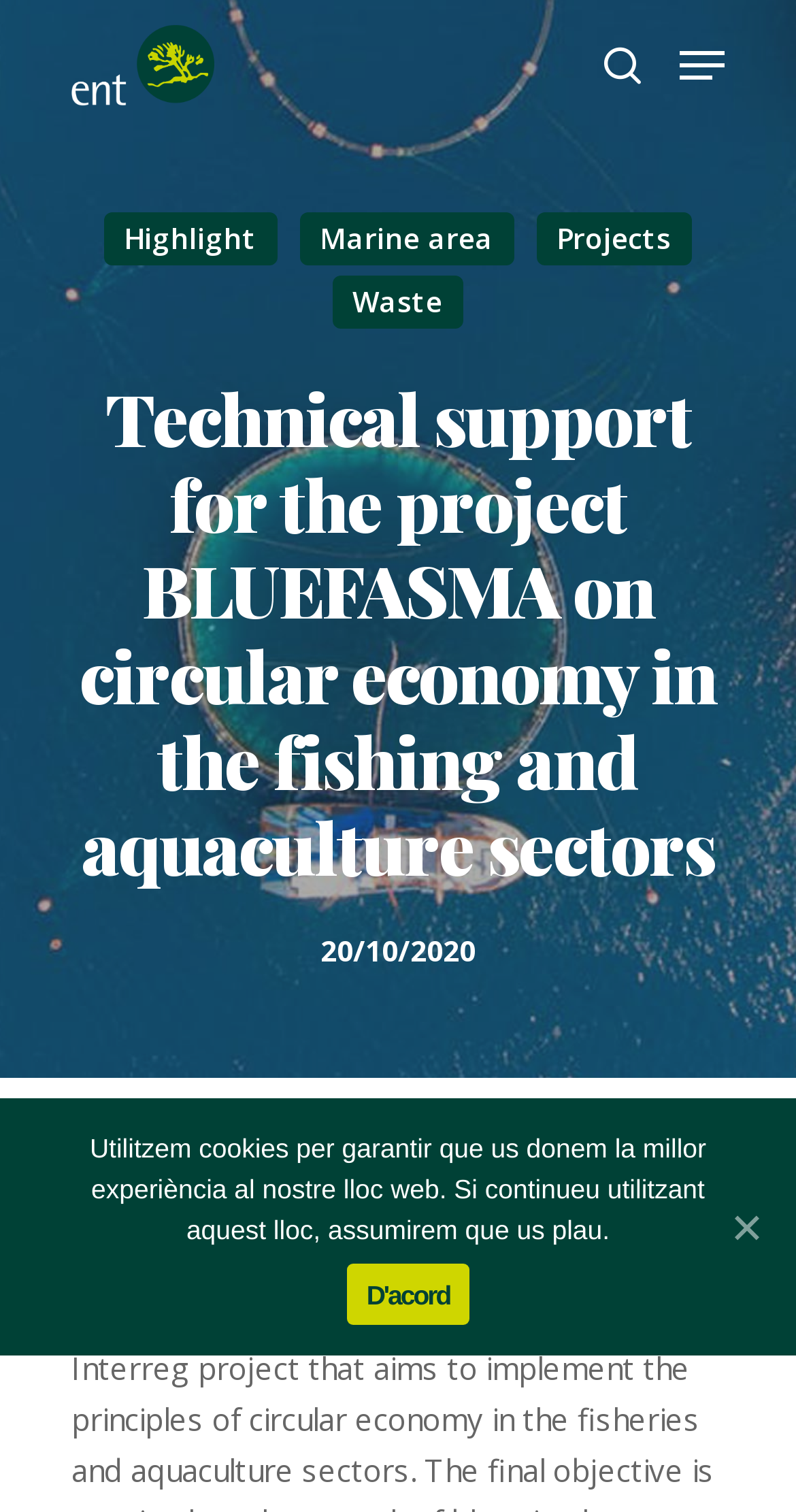Provide the bounding box coordinates of the area you need to click to execute the following instruction: "view highlight page".

[0.129, 0.14, 0.347, 0.176]